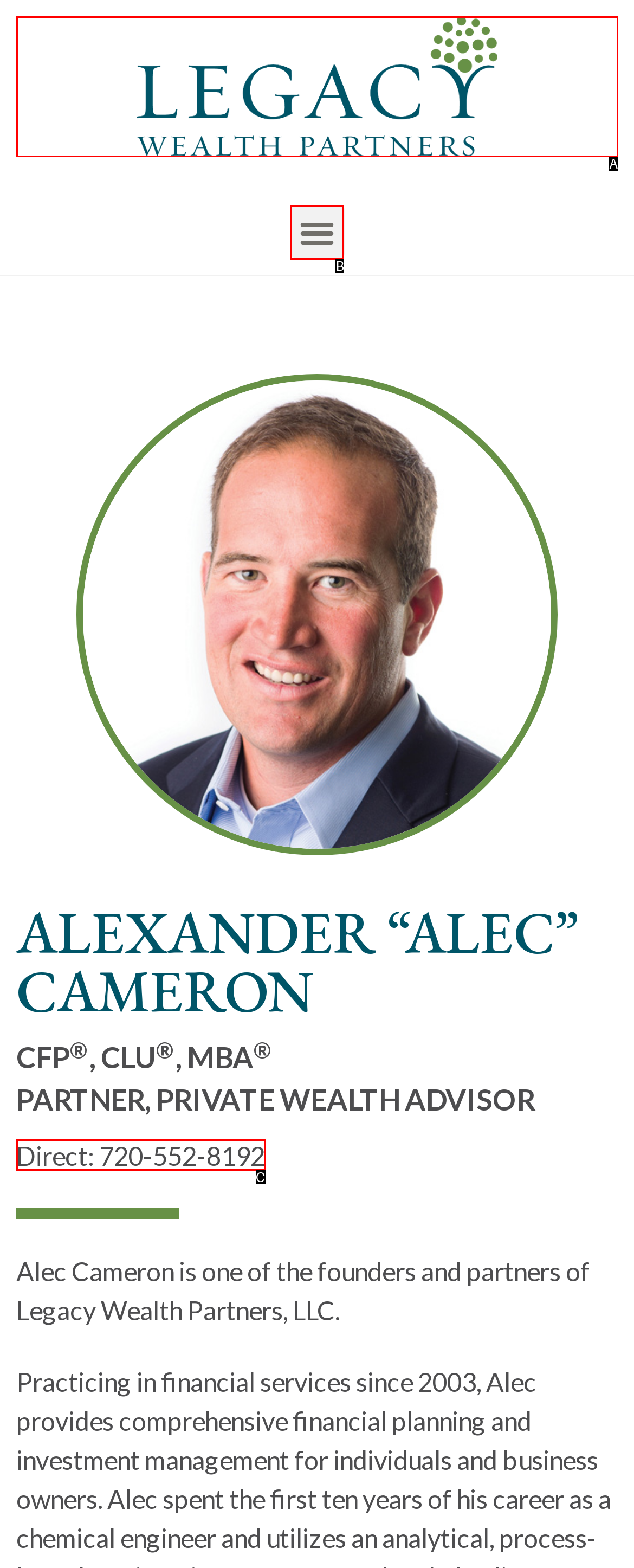Select the letter that aligns with the description: alt="Legacy Wealth Partners logo". Answer with the letter of the selected option directly.

A